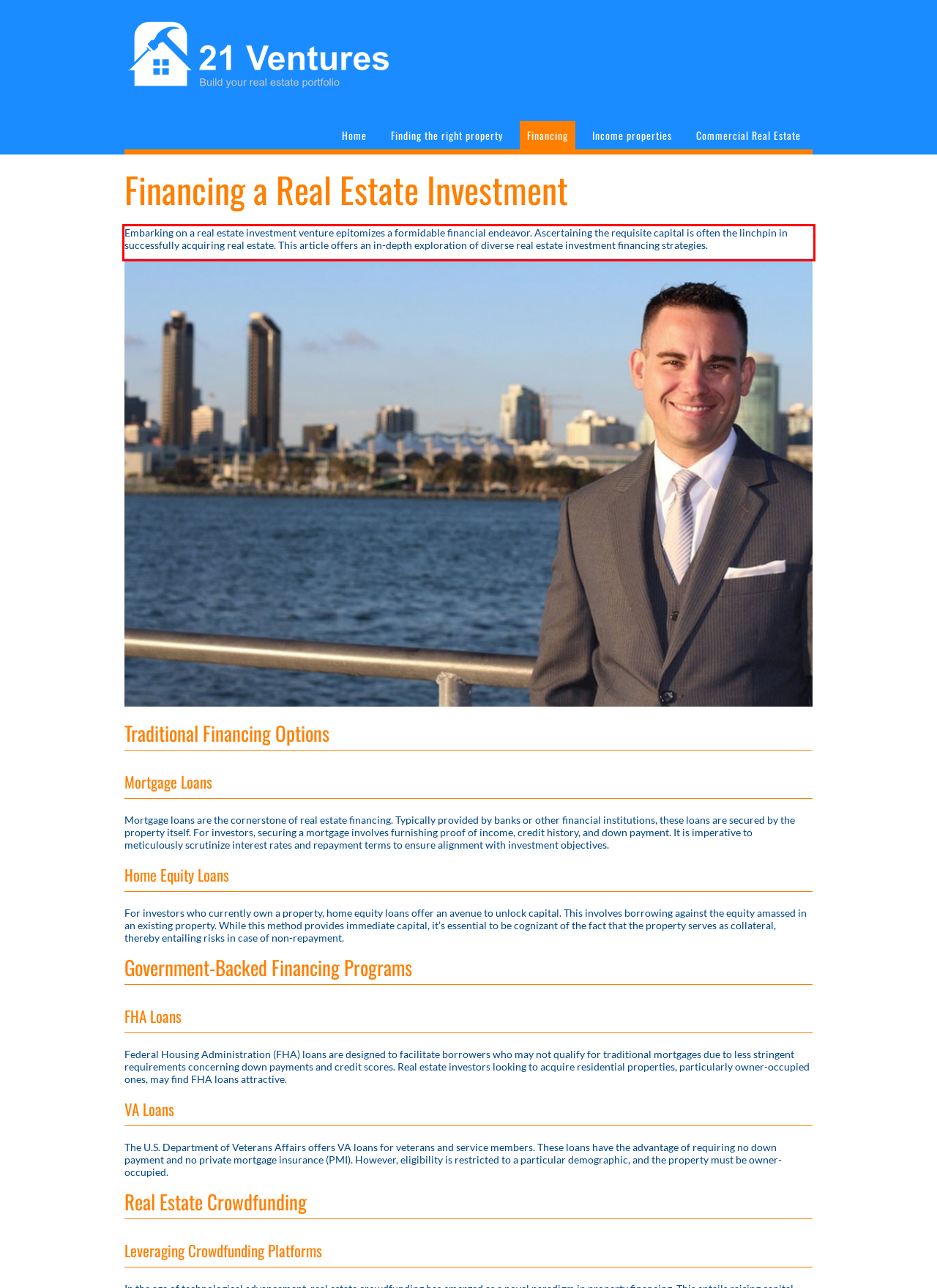By examining the provided screenshot of a webpage, recognize the text within the red bounding box and generate its text content.

Embarking on a real estate investment venture epitomizes a formidable financial endeavor. Ascertaining the requisite capital is often the linchpin in successfully acquiring real estate. This article offers an in-depth exploration of diverse real estate investment financing strategies.